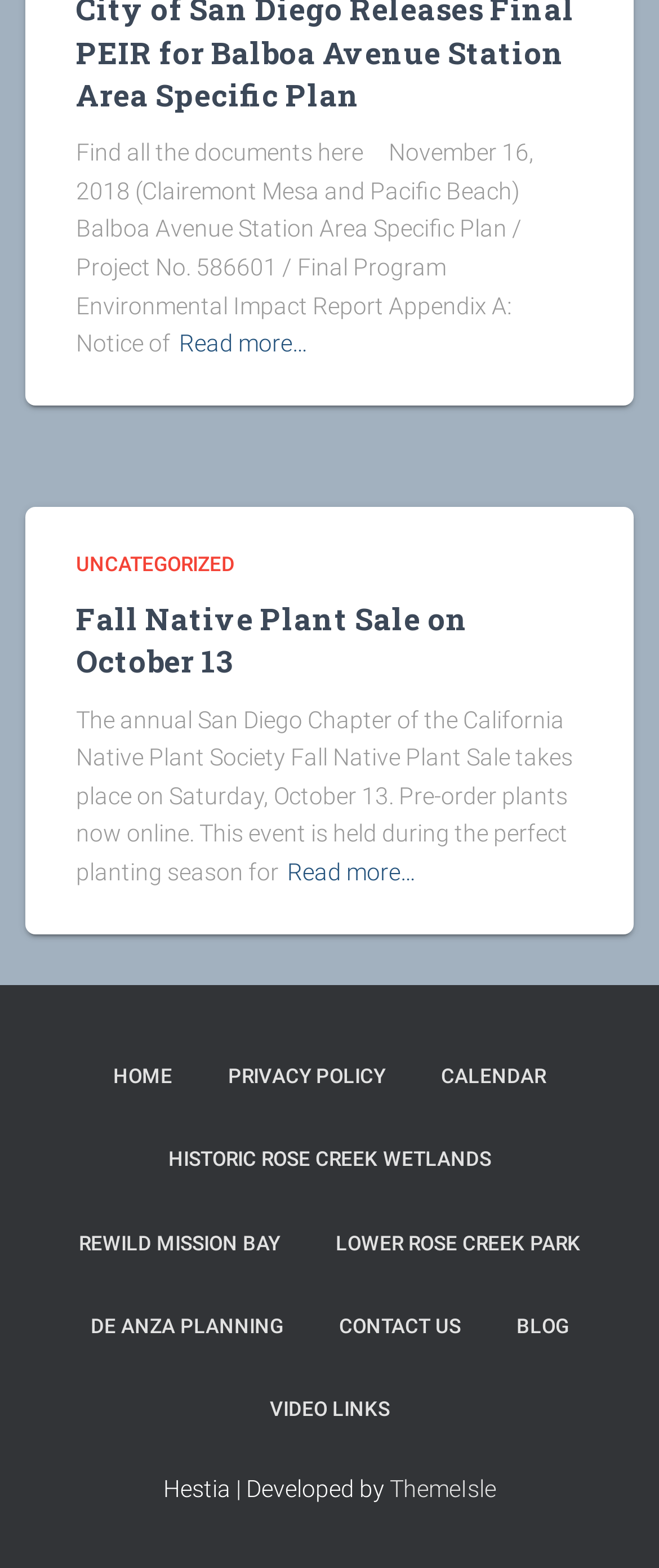Provide the bounding box coordinates of the section that needs to be clicked to accomplish the following instruction: "Click the link to learn how to determine if an email from Microsoft support is genuine."

None